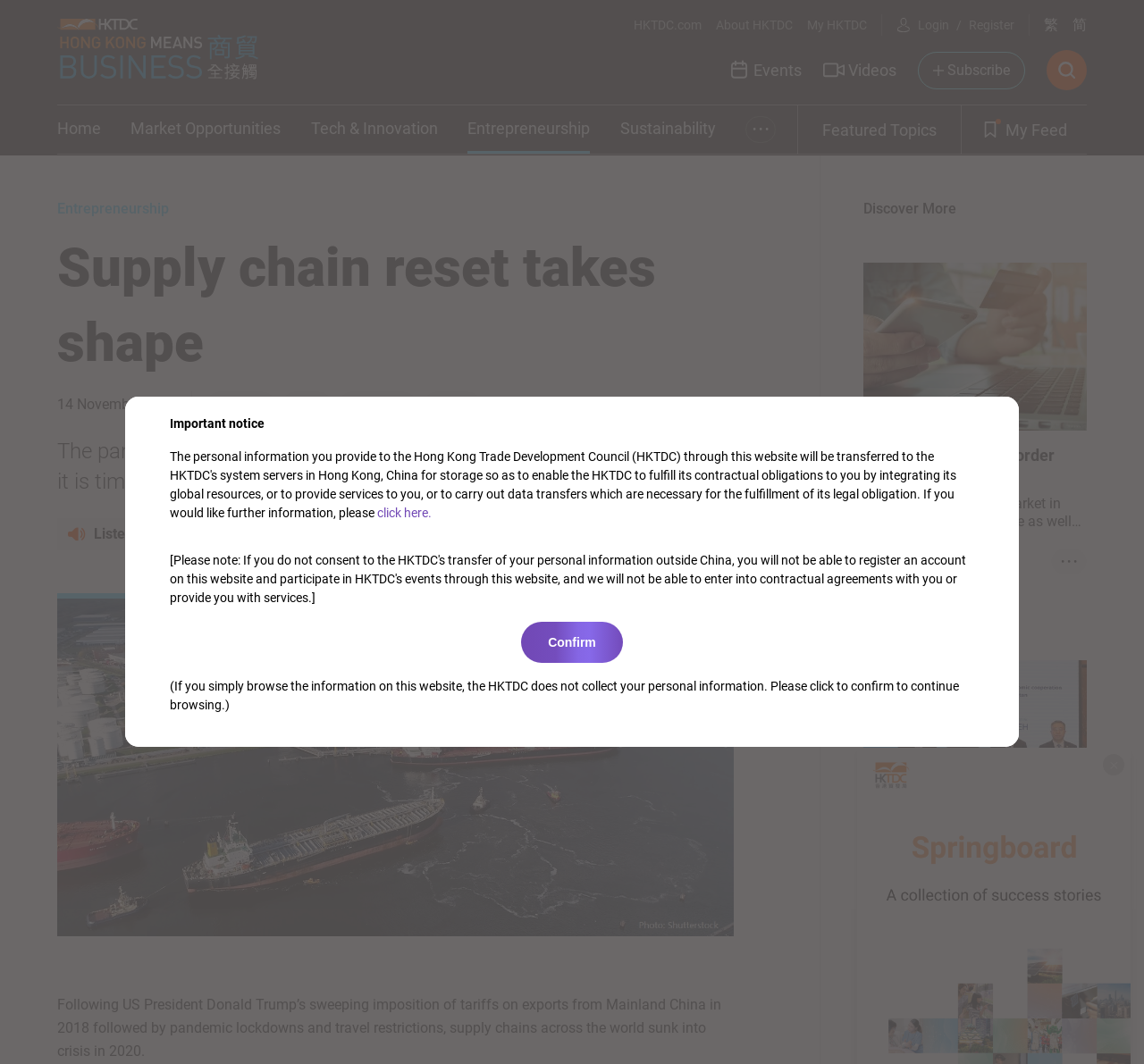What are the three categories below the 'Market Opportunities' link?
Please answer the question with as much detail as possible using the screenshot.

Below the 'Market Opportunities' link, there are three categories: 'Tech & Innovation', 'Entrepreneurship', and 'Sustainability'. These categories are likely related to market opportunities.